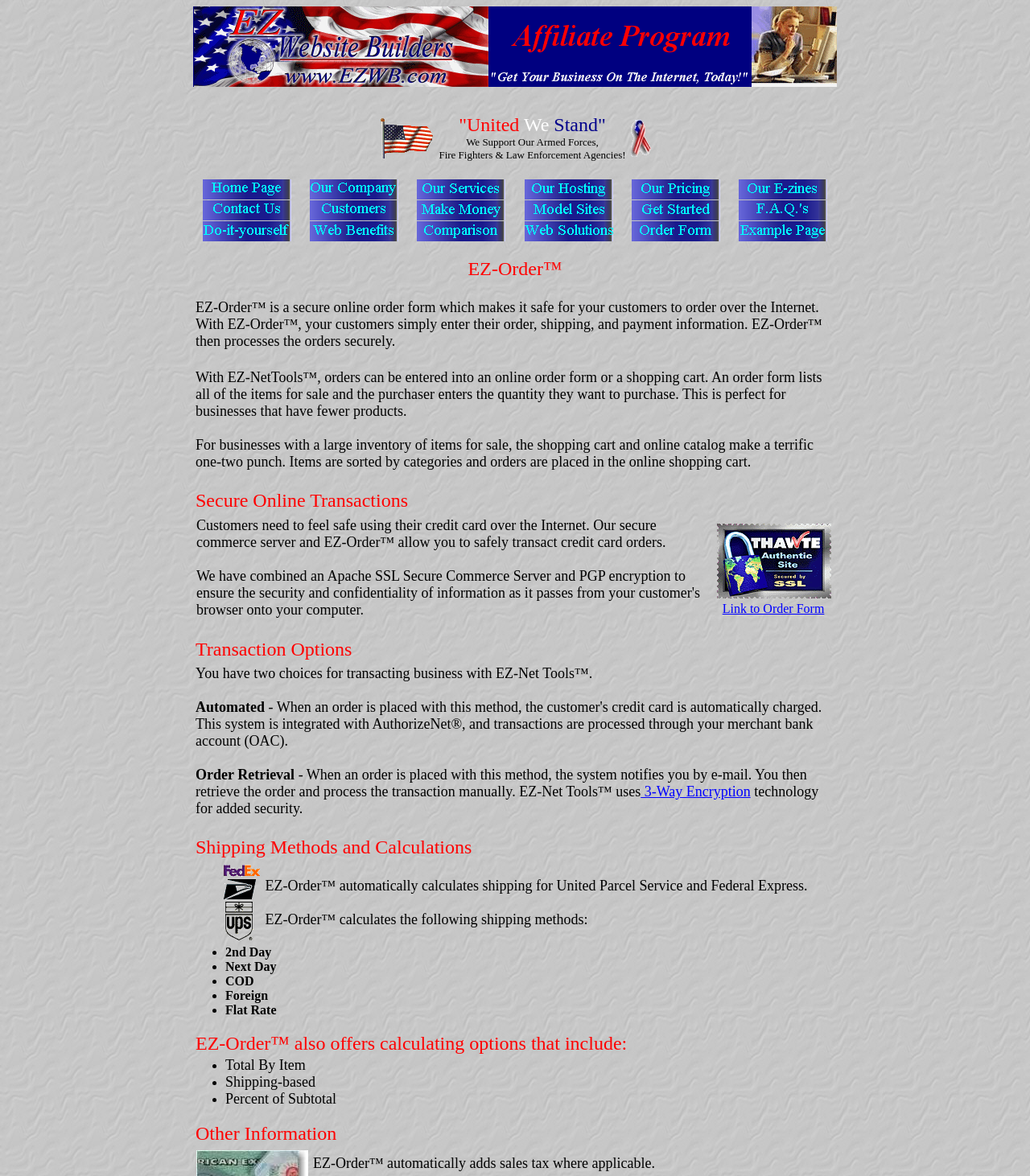Respond concisely with one word or phrase to the following query:
What is the last section listed on the webpage?

FAQ's